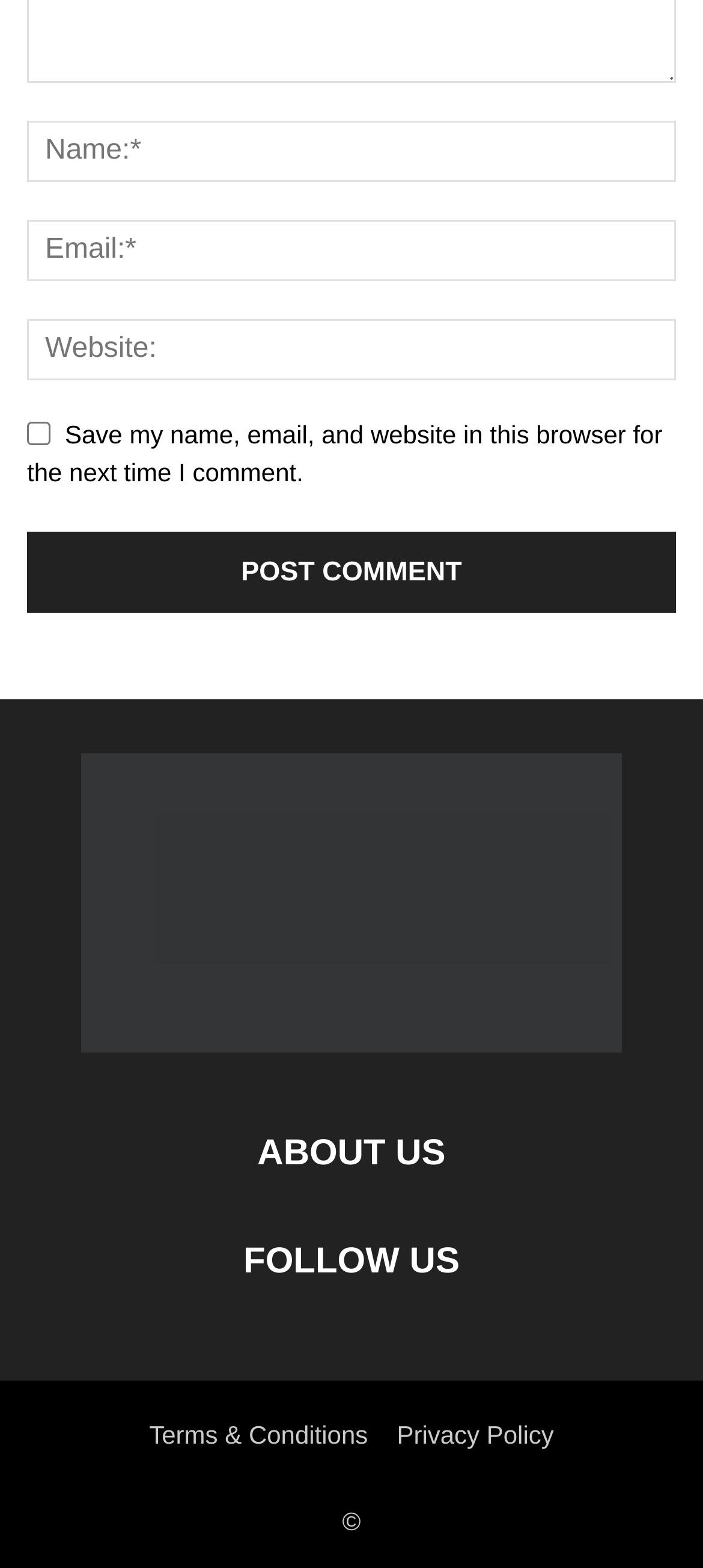Provide a brief response using a word or short phrase to this question:
What is the copyright symbol for?

Copyright